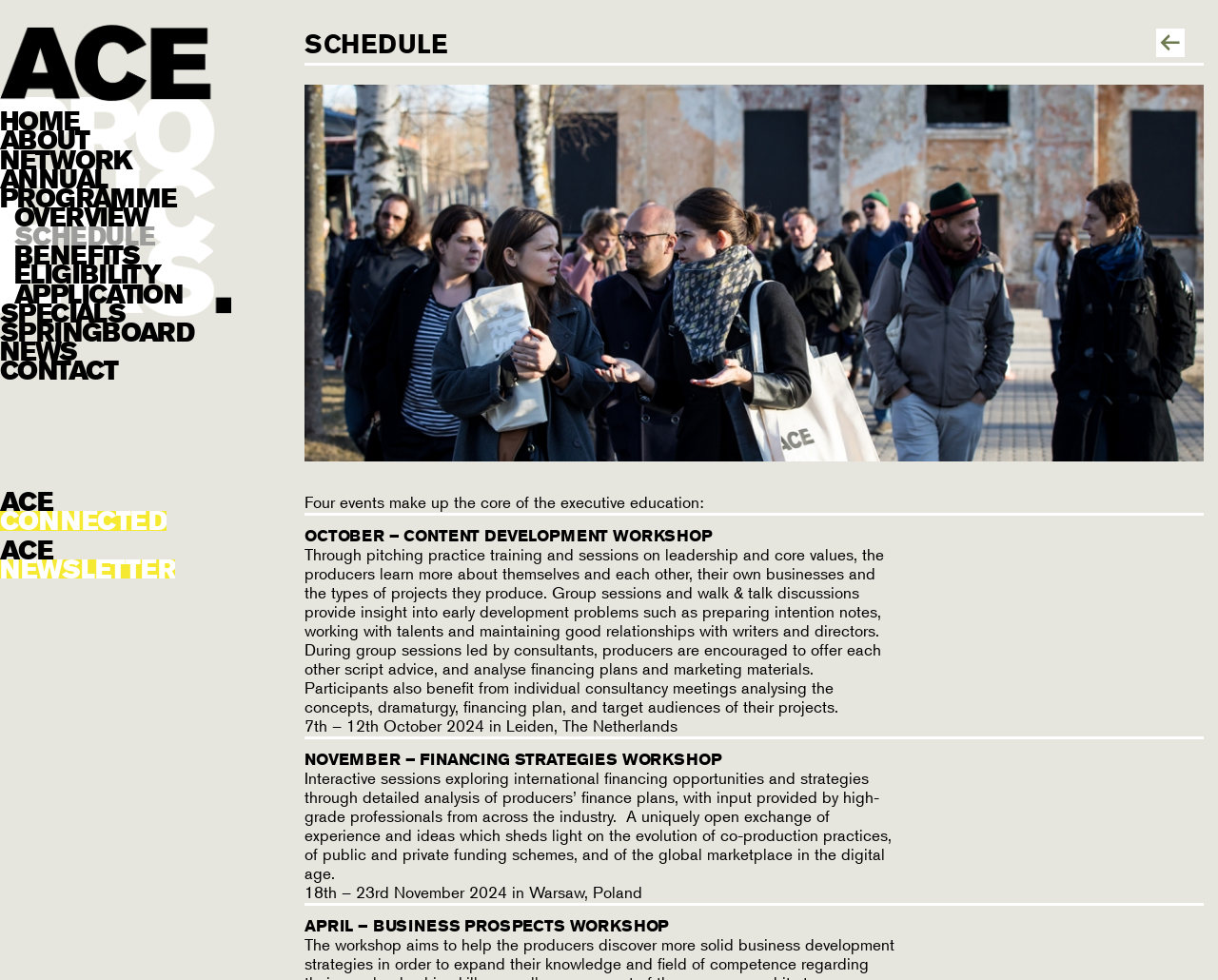What is the focus of the FINANCING STRATEGIES WORKSHOP?
By examining the image, provide a one-word or phrase answer.

International financing opportunities